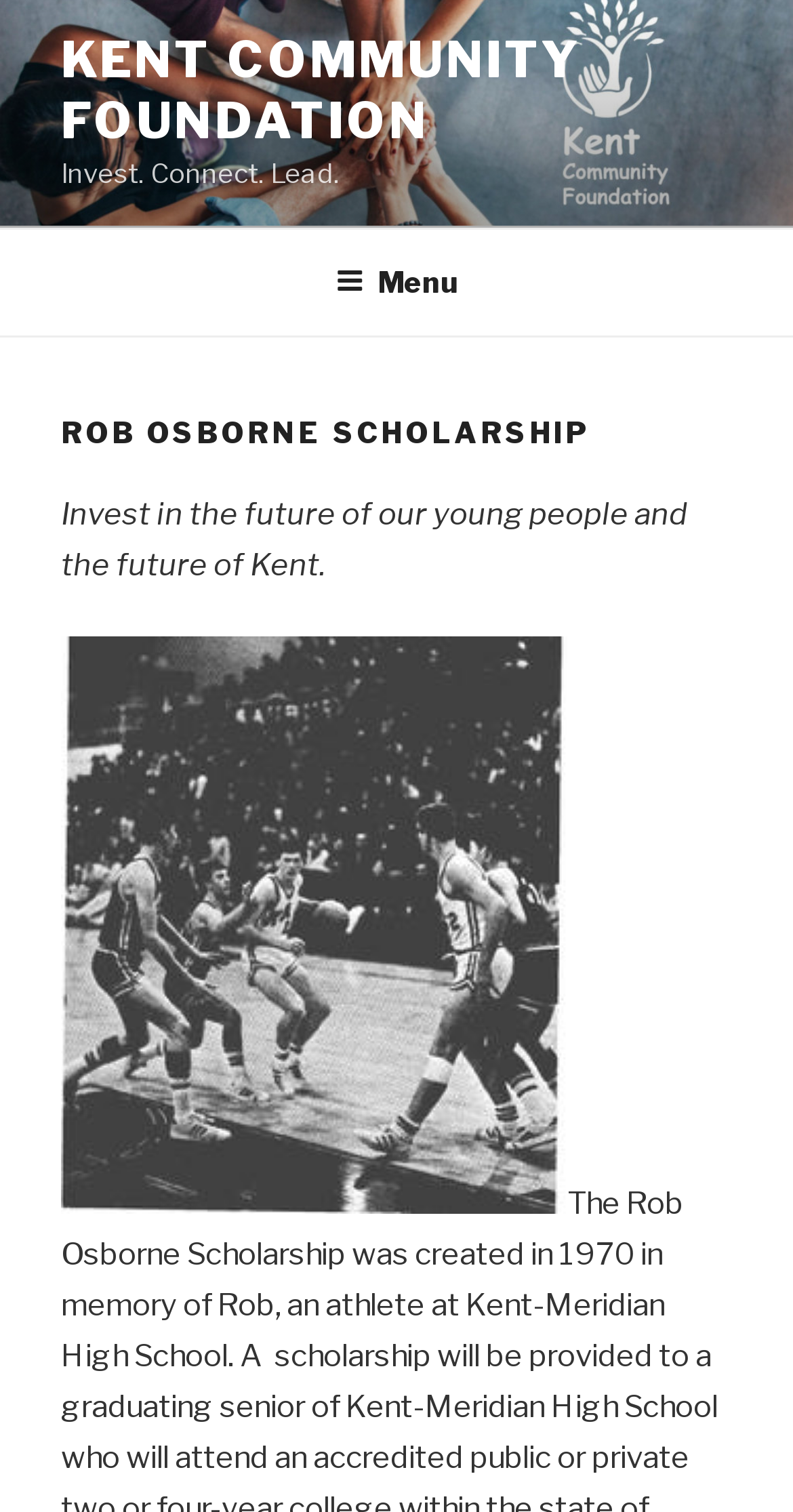What is the name of the organization?
Please provide a single word or phrase as your answer based on the image.

Kent Community Foundation